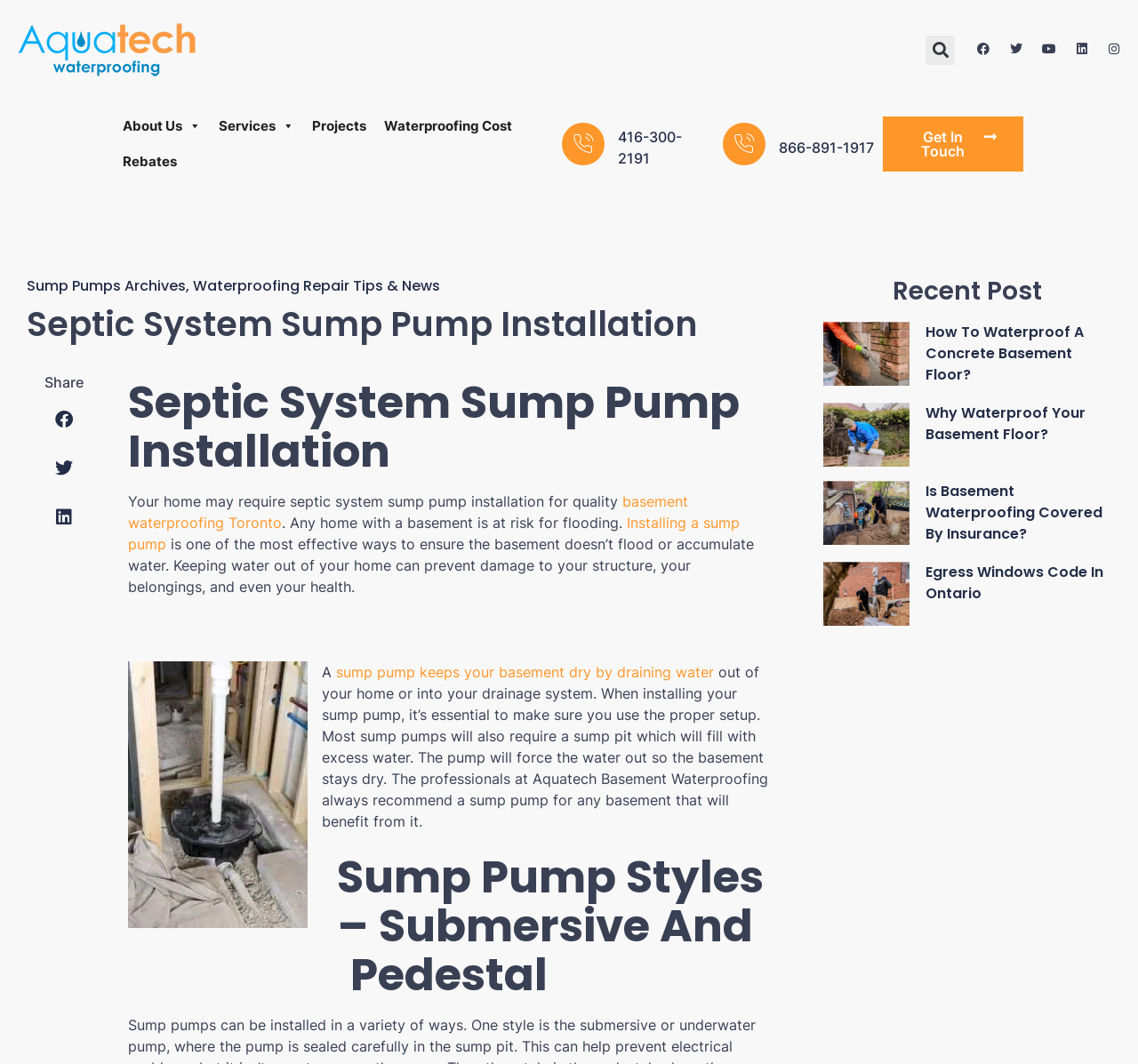Please answer the following question using a single word or phrase: What is the phone number?

416-300-2191